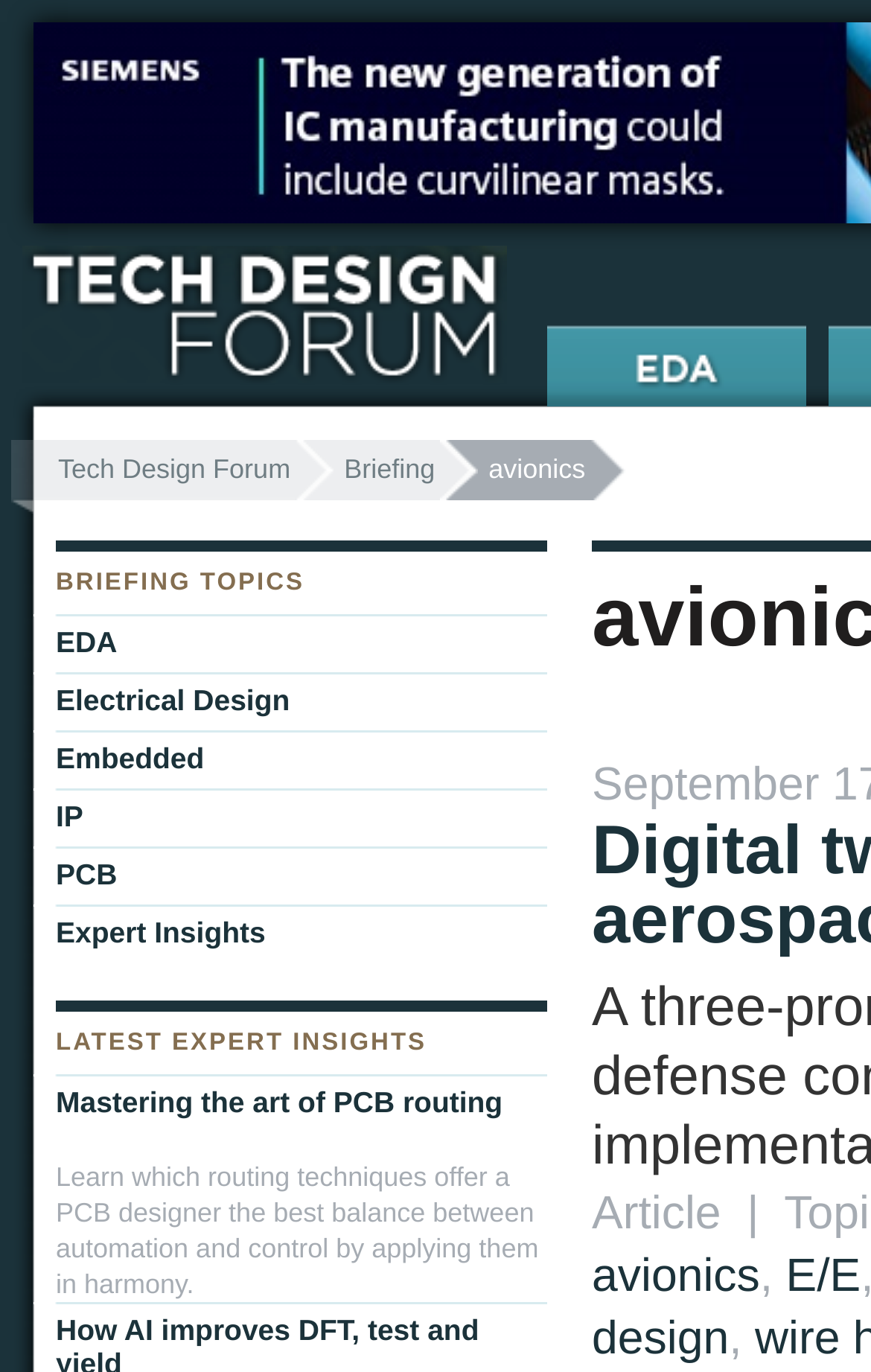What is the category of the briefing topics?
Give a single word or phrase as your answer by examining the image.

Avionics